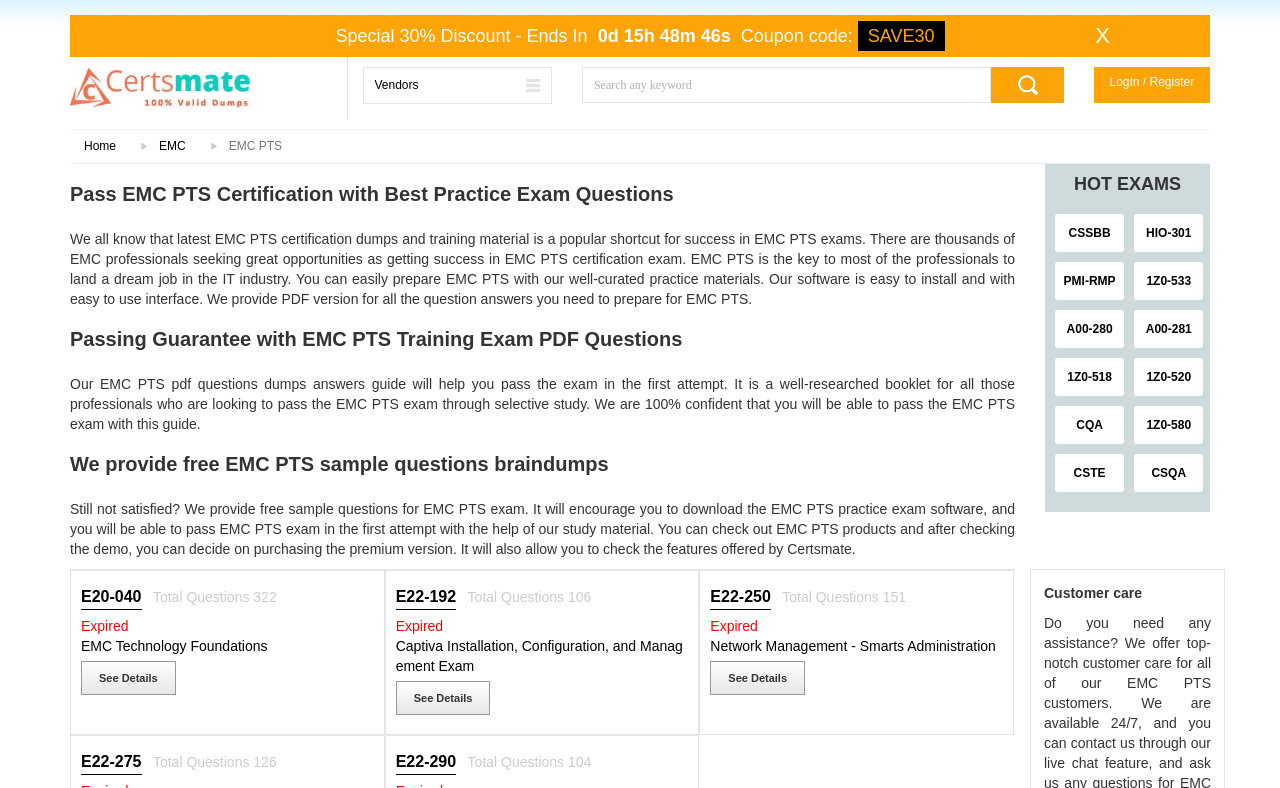Identify the bounding box coordinates for the region to click in order to carry out this instruction: "Click on 'What Does ADHD Does In A Child?'". Provide the coordinates using four float numbers between 0 and 1, formatted as [left, top, right, bottom].

None